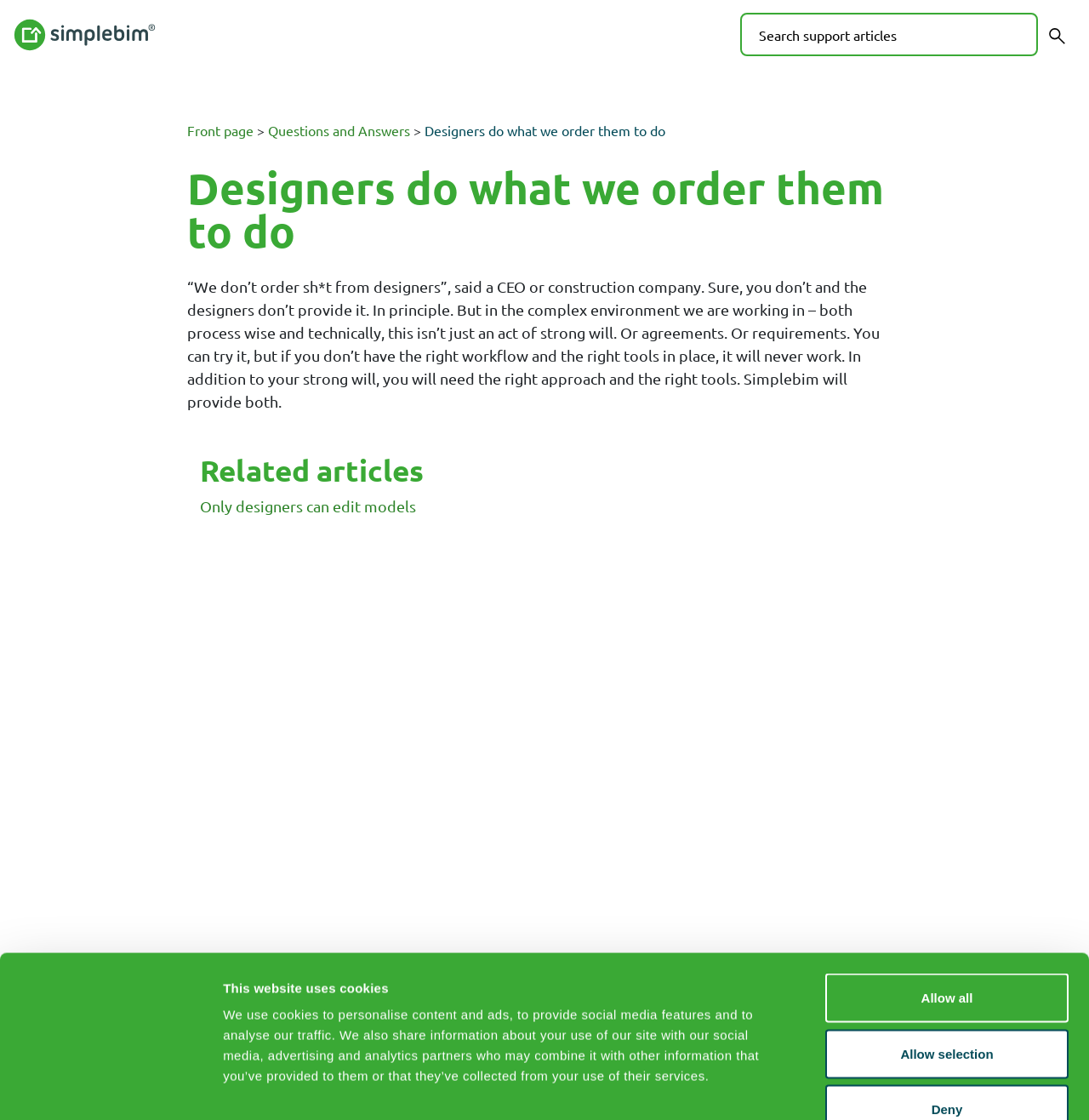Using the information from the screenshot, answer the following question thoroughly:
What is the purpose of the checkboxes?

The checkboxes are part of the 'Consent Selection' group, which allows users to select their preferences for cookie usage on the website. The options include 'Necessary', 'Preferences', 'Statistics', and 'Marketing', indicating that users can choose which types of cookies they want to allow or deny.